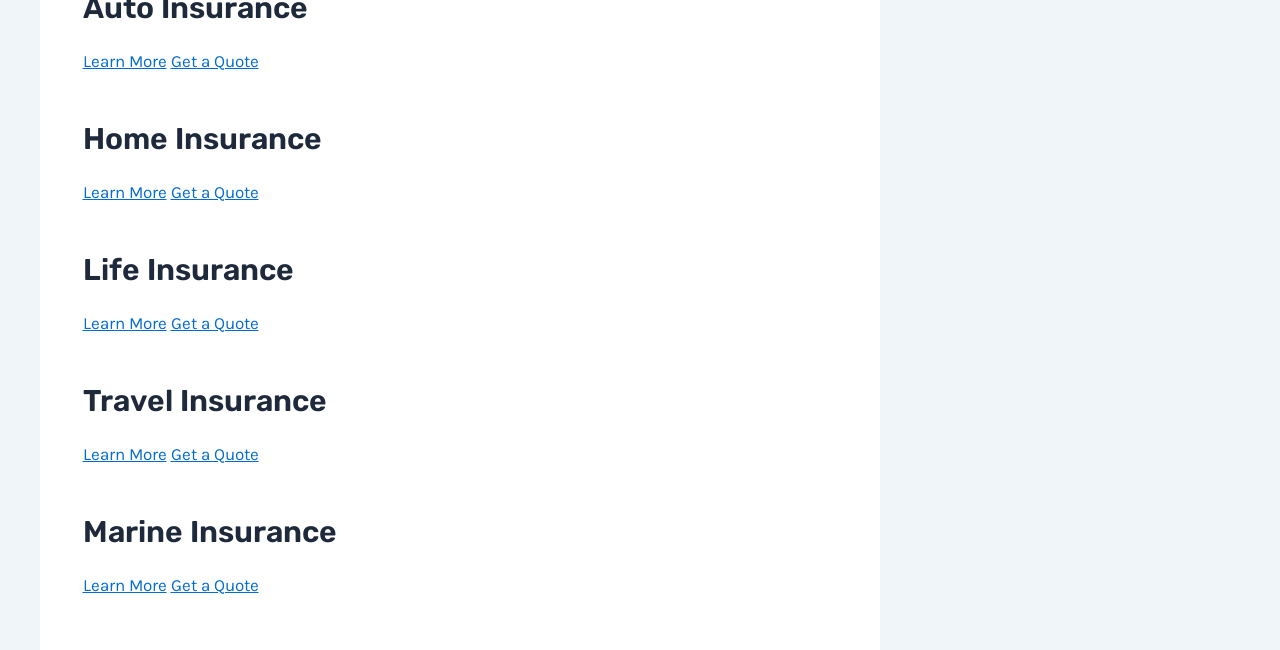Using the information shown in the image, answer the question with as much detail as possible: What is the purpose of the 'Learn More' links?

The 'Learn More' links are likely intended to provide users with additional information about each type of insurance. By clicking on these links, users can learn more about the features, benefits, and details of each insurance type.